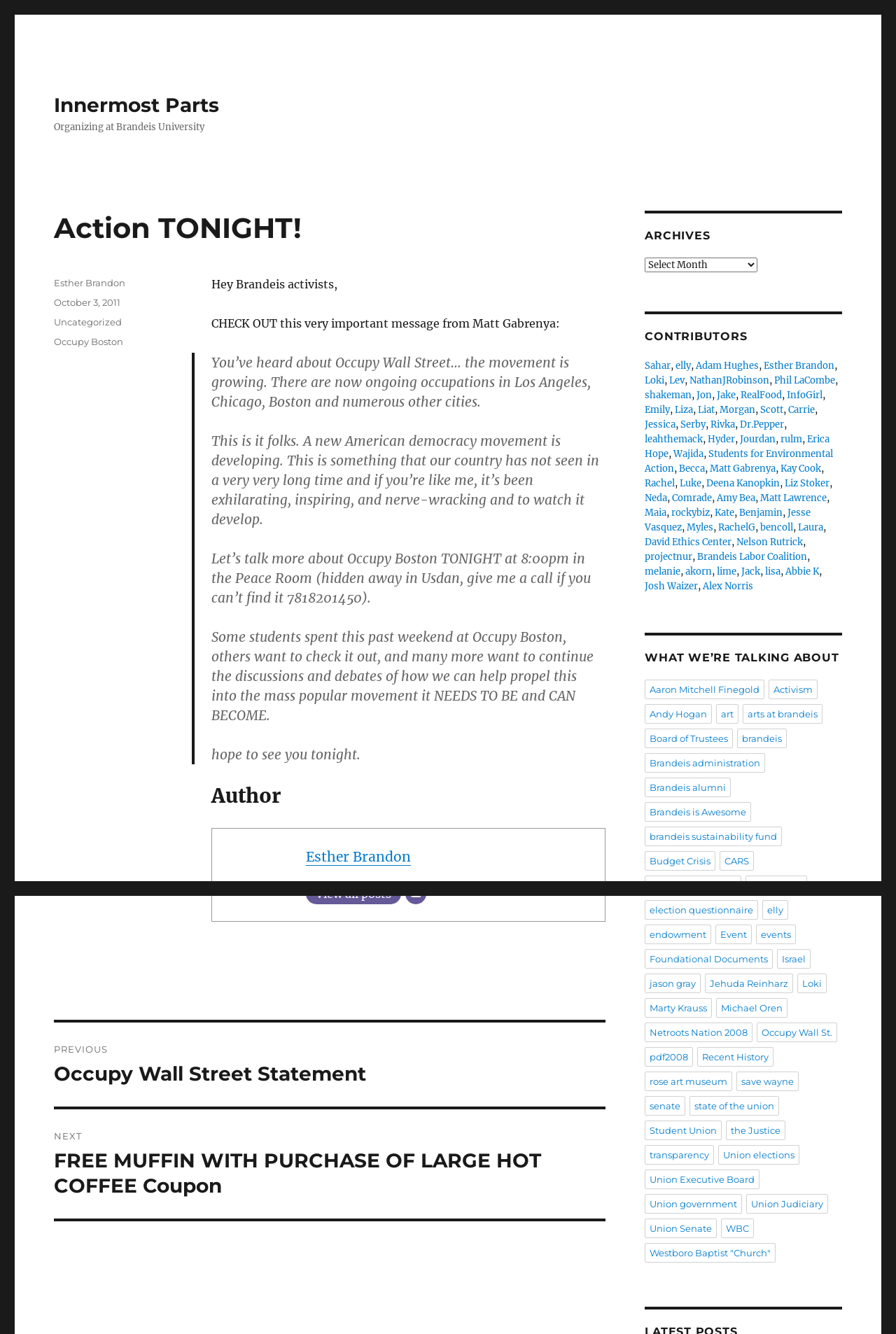Kindly determine the bounding box coordinates of the area that needs to be clicked to fulfill this instruction: "Select an archive from the dropdown menu".

[0.72, 0.193, 0.846, 0.204]